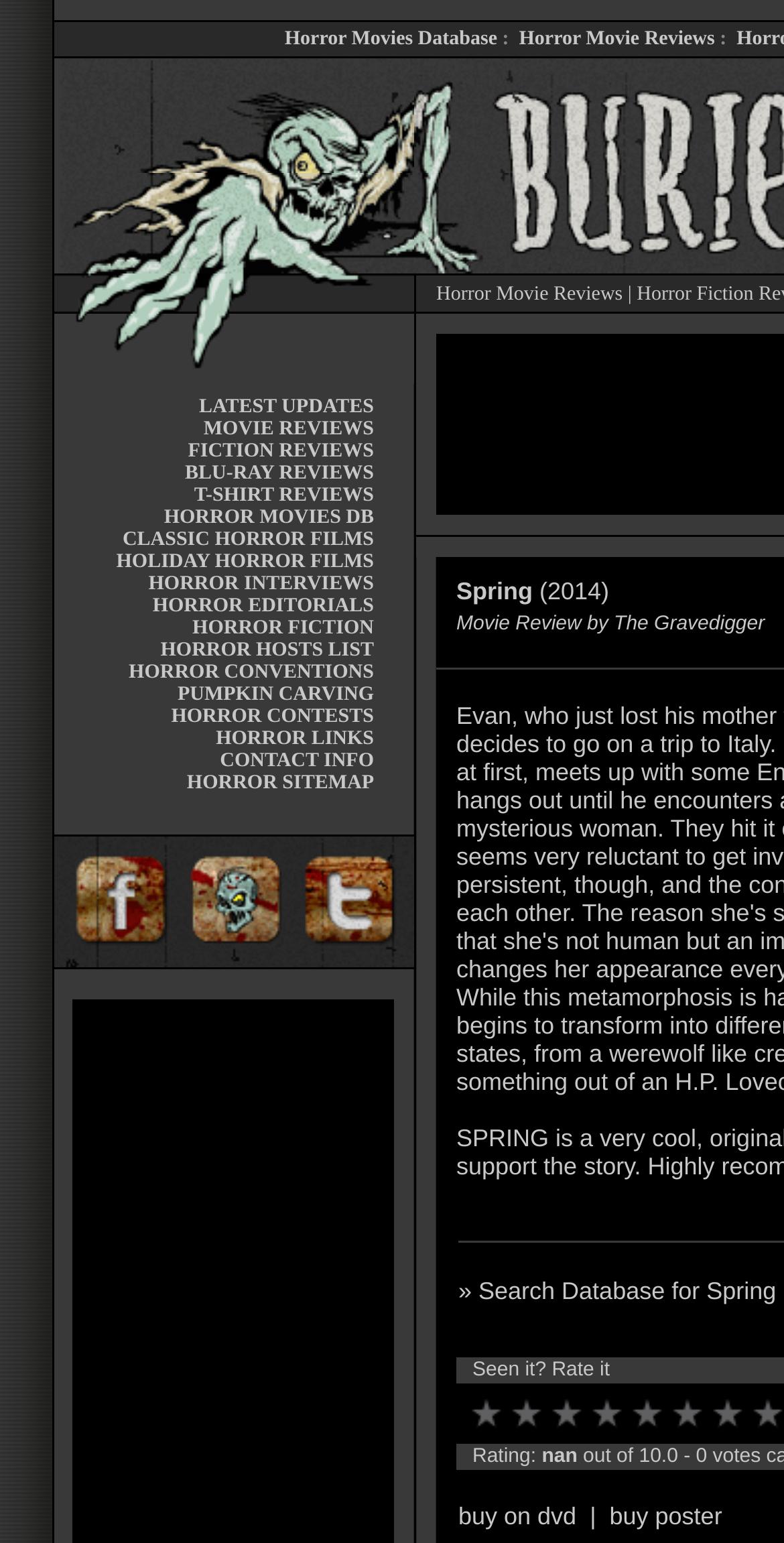What is the purpose of the 'LATEST UPDATES' link?
Please utilize the information in the image to give a detailed response to the question.

The 'LATEST UPDATES' link is likely intended to direct users to a page featuring the latest news, reviews, or updates related to horror movies, science fiction movies, or other relevant content, given its prominent placement on the webpage.